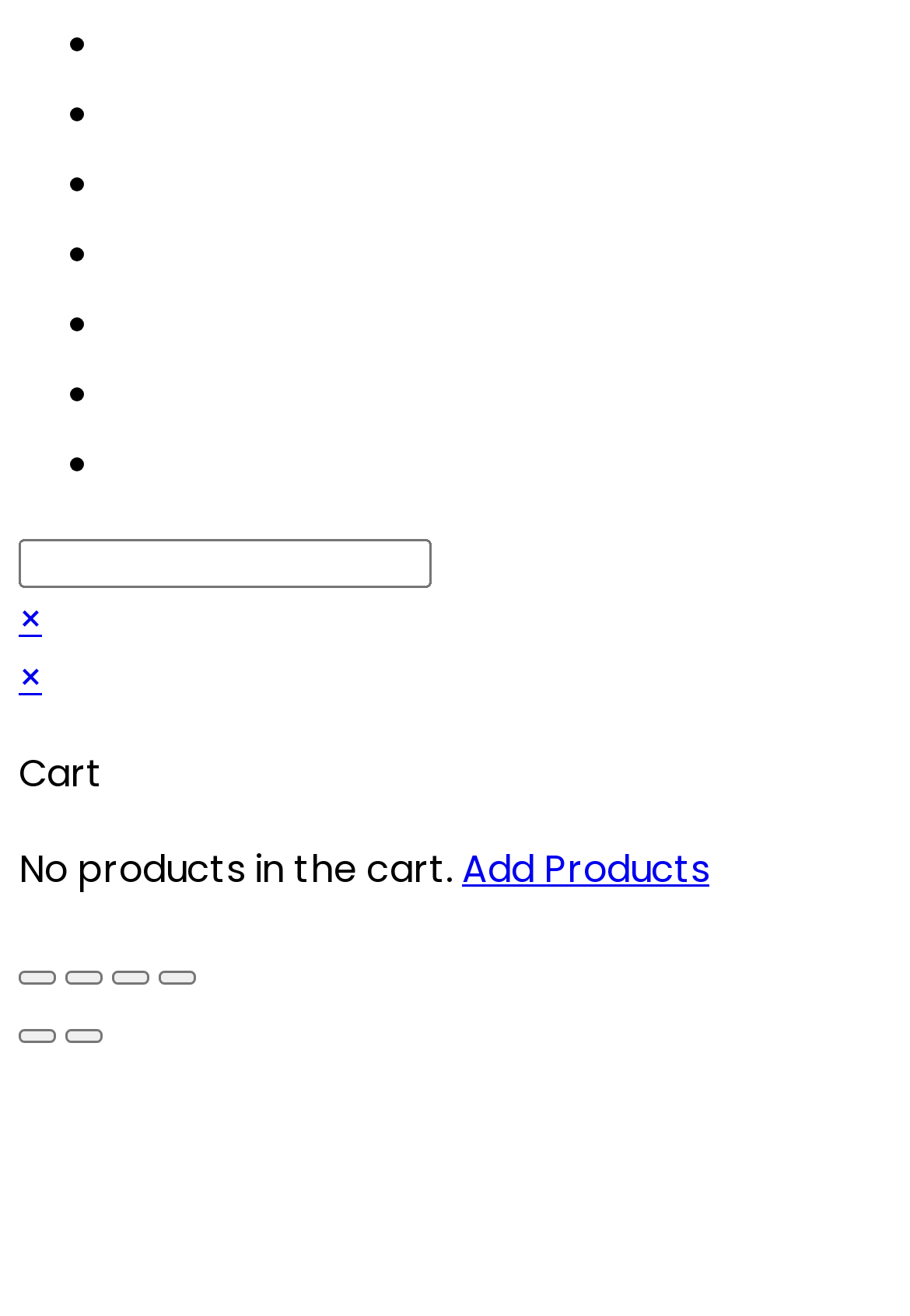What is the last menu item?
Answer the question with a single word or phrase derived from the image.

Contact Us